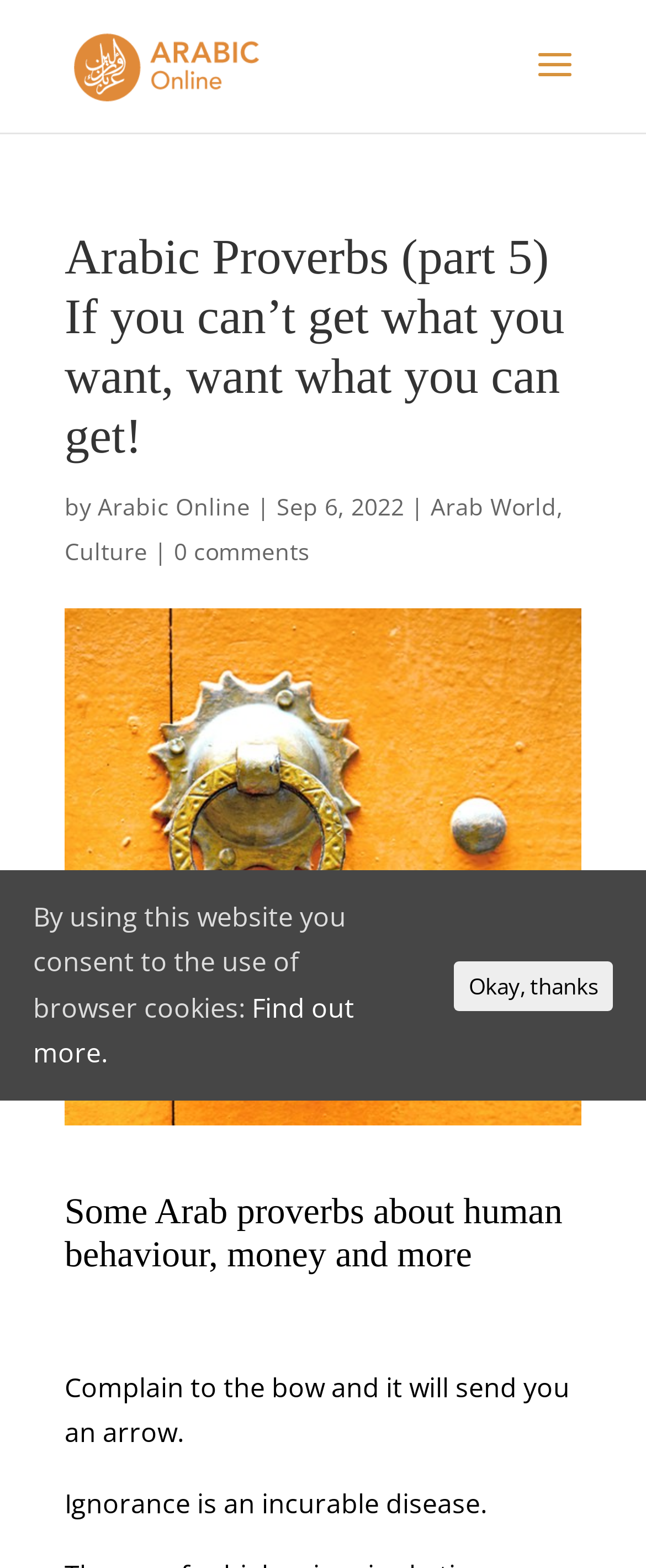How many comments are there on the article?
From the screenshot, supply a one-word or short-phrase answer.

0